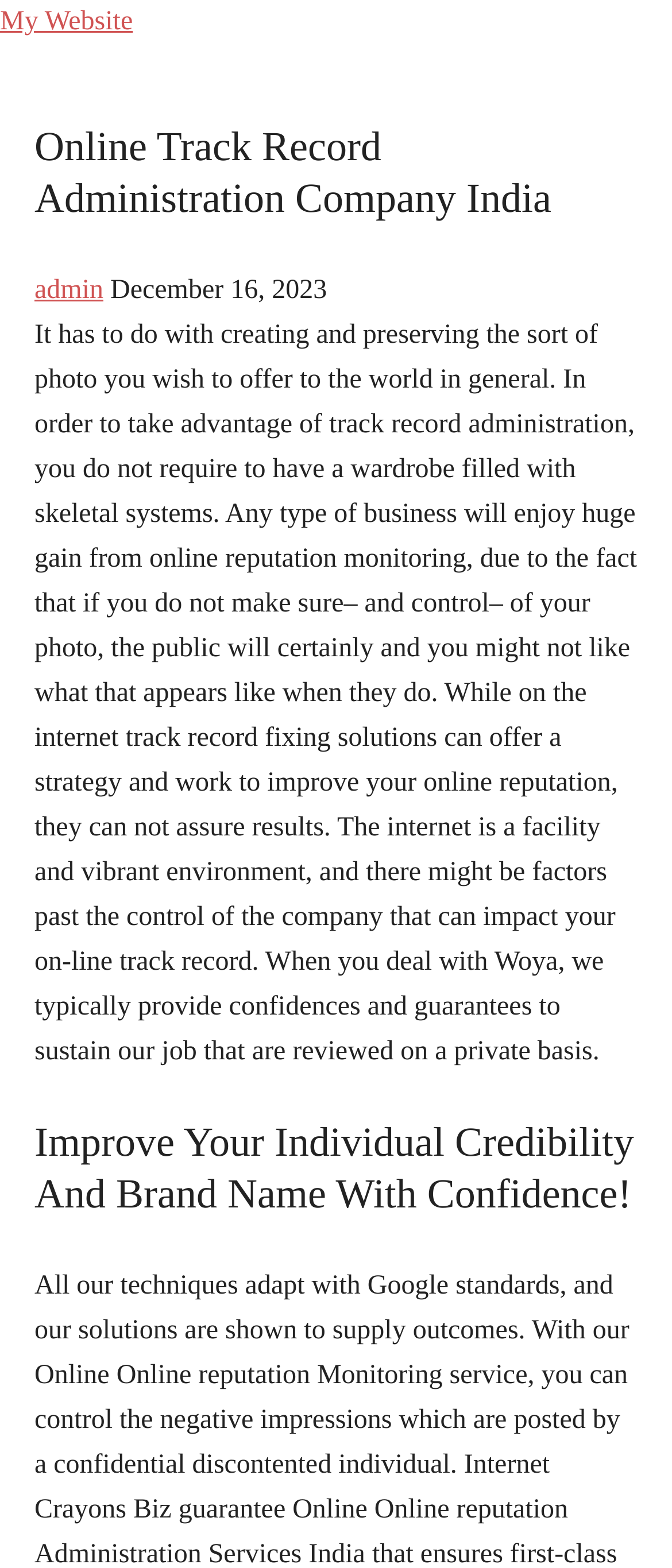What is the tone of the webpage's content?
Give a detailed explanation using the information visible in the image.

I determined this by reading the static text on the webpage, which uses phrases such as 'Improve Your Individual Credibility And Brand Name With Confidence!' and 'we typically provide confidences and guarantees to sustain our job'. The use of confident language and the emphasis on guarantees suggests a professional and confident tone.